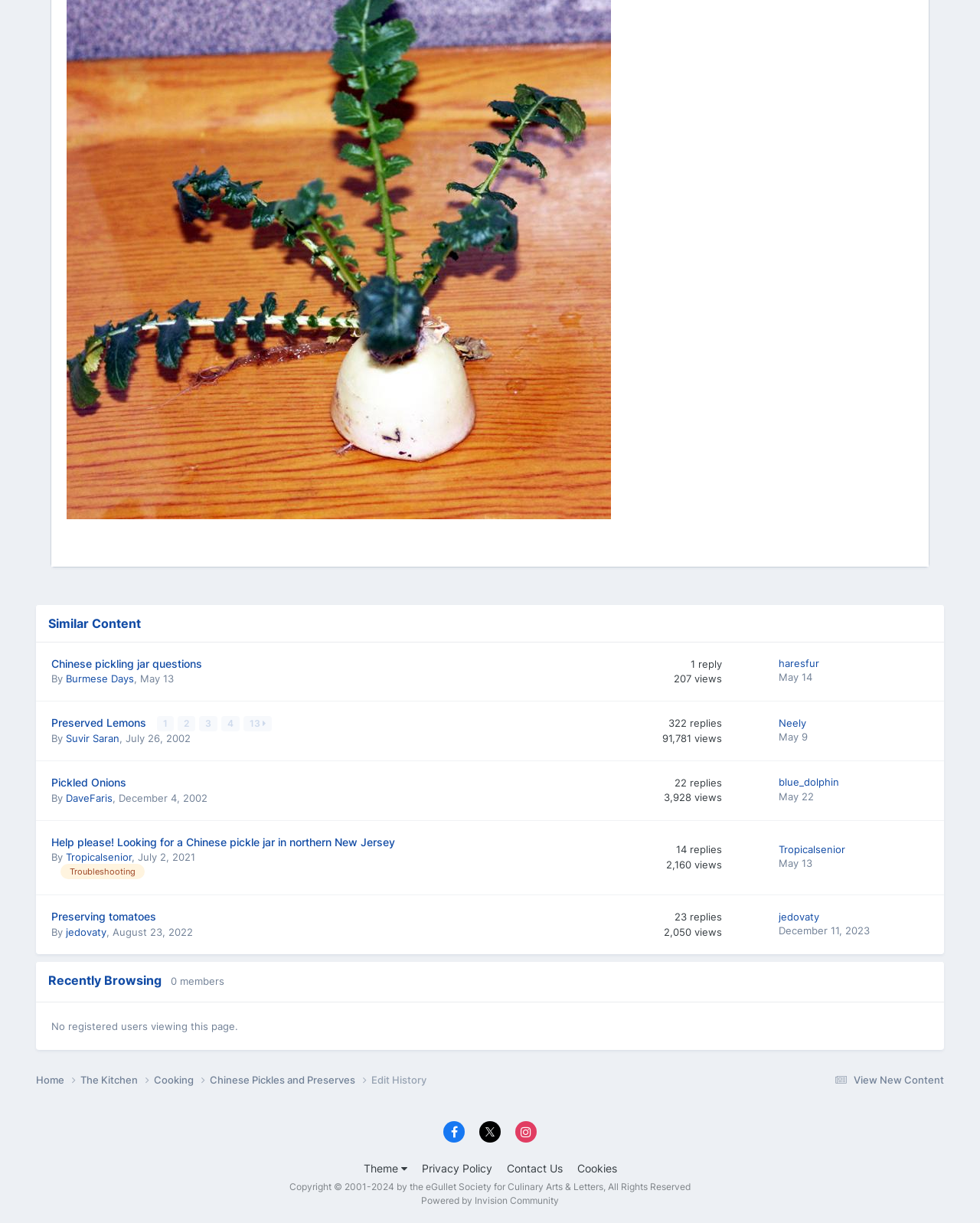Use a single word or phrase to answer the question: Who is the author of 'Pickled Onions'?

DaveFaris